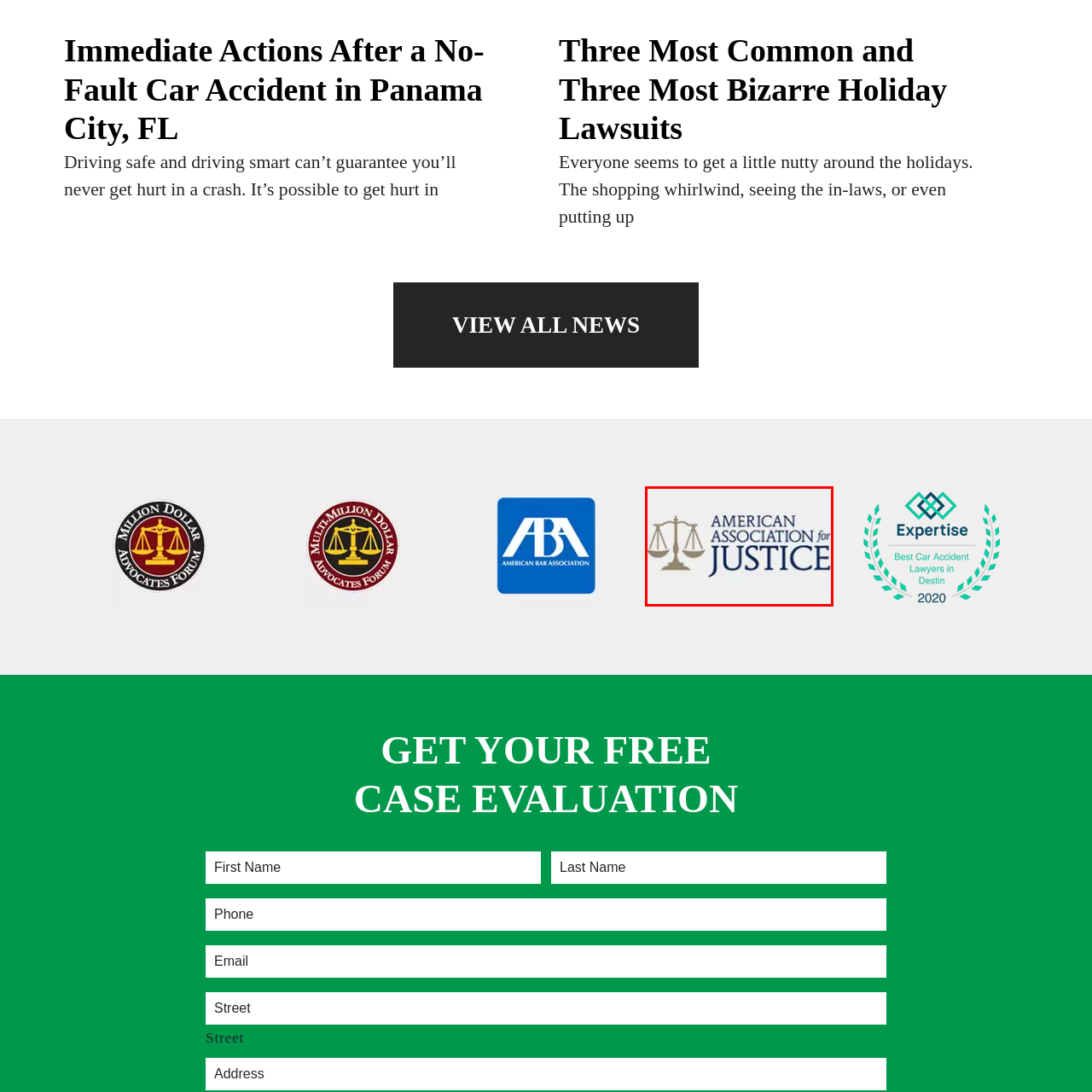Give a comprehensive description of the picture highlighted by the red border.

The image features the logo of the American Association for Justice, which represents a prominent organization dedicated to advocating for justice and the rights of individuals in legal matters. The logo prominently displays a symbol of scales of justice, emphasizing the organization's mission to ensure fairness in the legal process. The text alongside the emblem reads "AMERICAN ASSOCIATION for JUSTICE," highlighting its commitment to promoting the interests of consumers and holding corporations accountable. This logo is often associated with legal advocacy and support for those seeking justice in civil cases, reflecting the organization's focus on protecting the rights of the injured and the wronged.